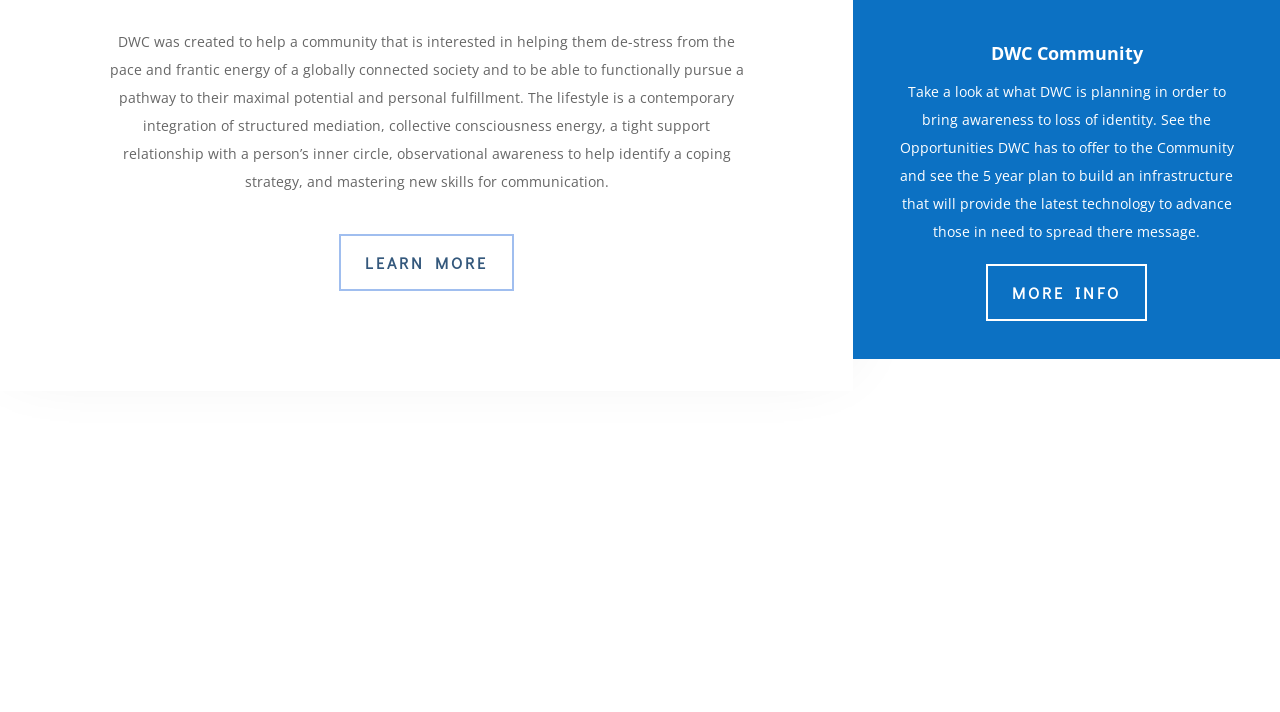Based on the element description, predict the bounding box coordinates (top-left x, top-left y, bottom-right x, bottom-right y) for the UI element in the screenshot: Visit our School

[0.71, 0.875, 0.802, 0.906]